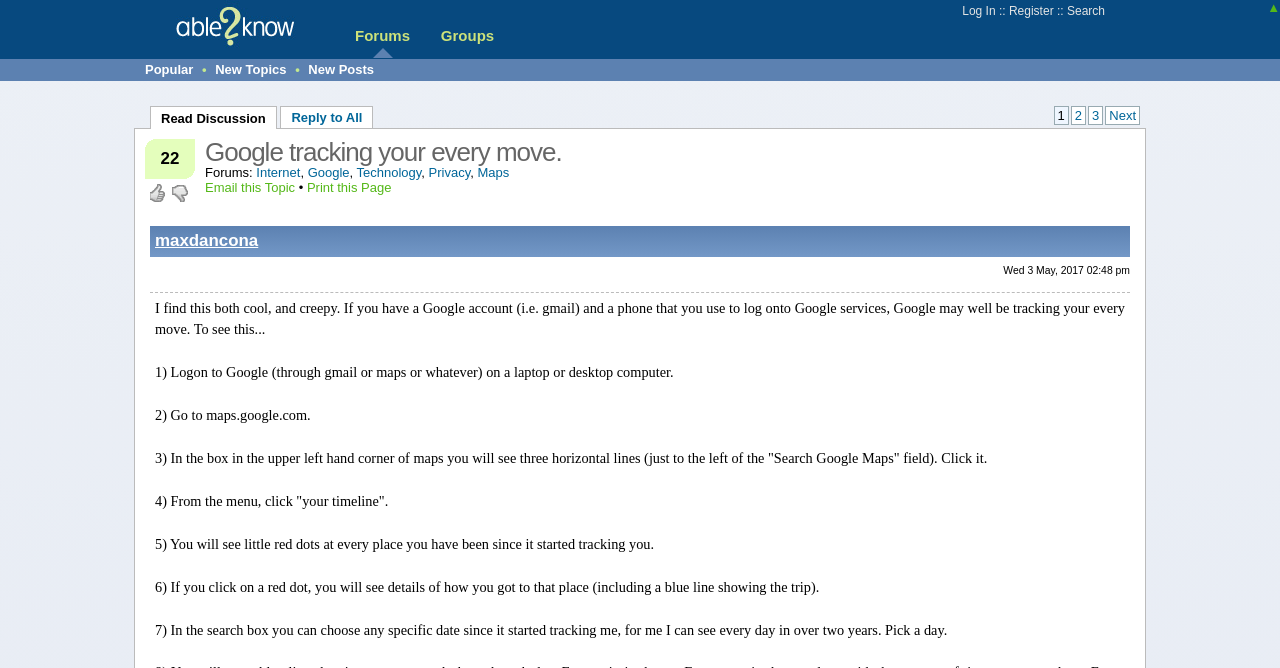What is the main heading displayed on the webpage? Please provide the text.

Google tracking your every move.